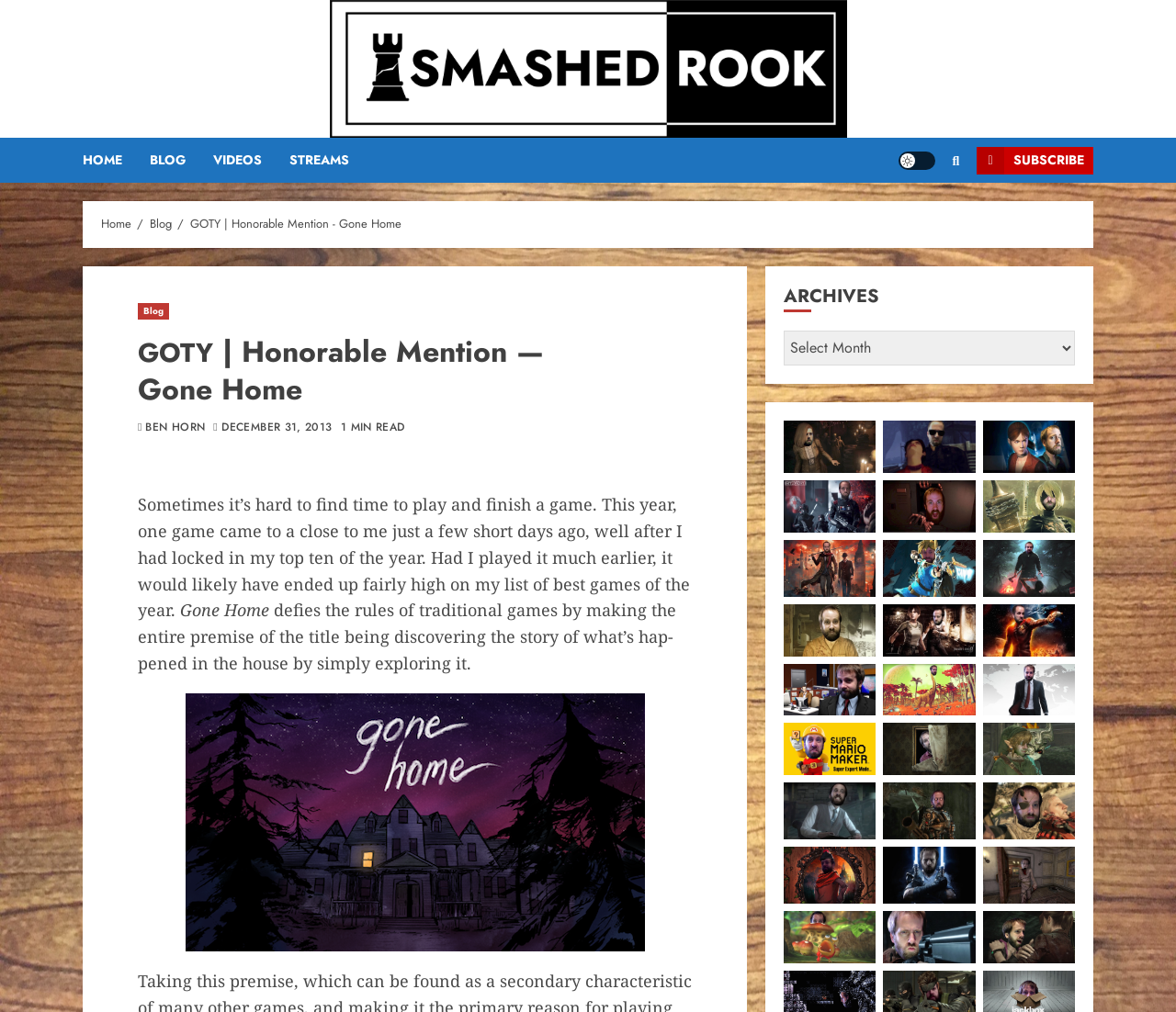Could you provide the bounding box coordinates for the portion of the screen to click to complete this instruction: "Subscribe to the blog"?

[0.83, 0.145, 0.93, 0.172]